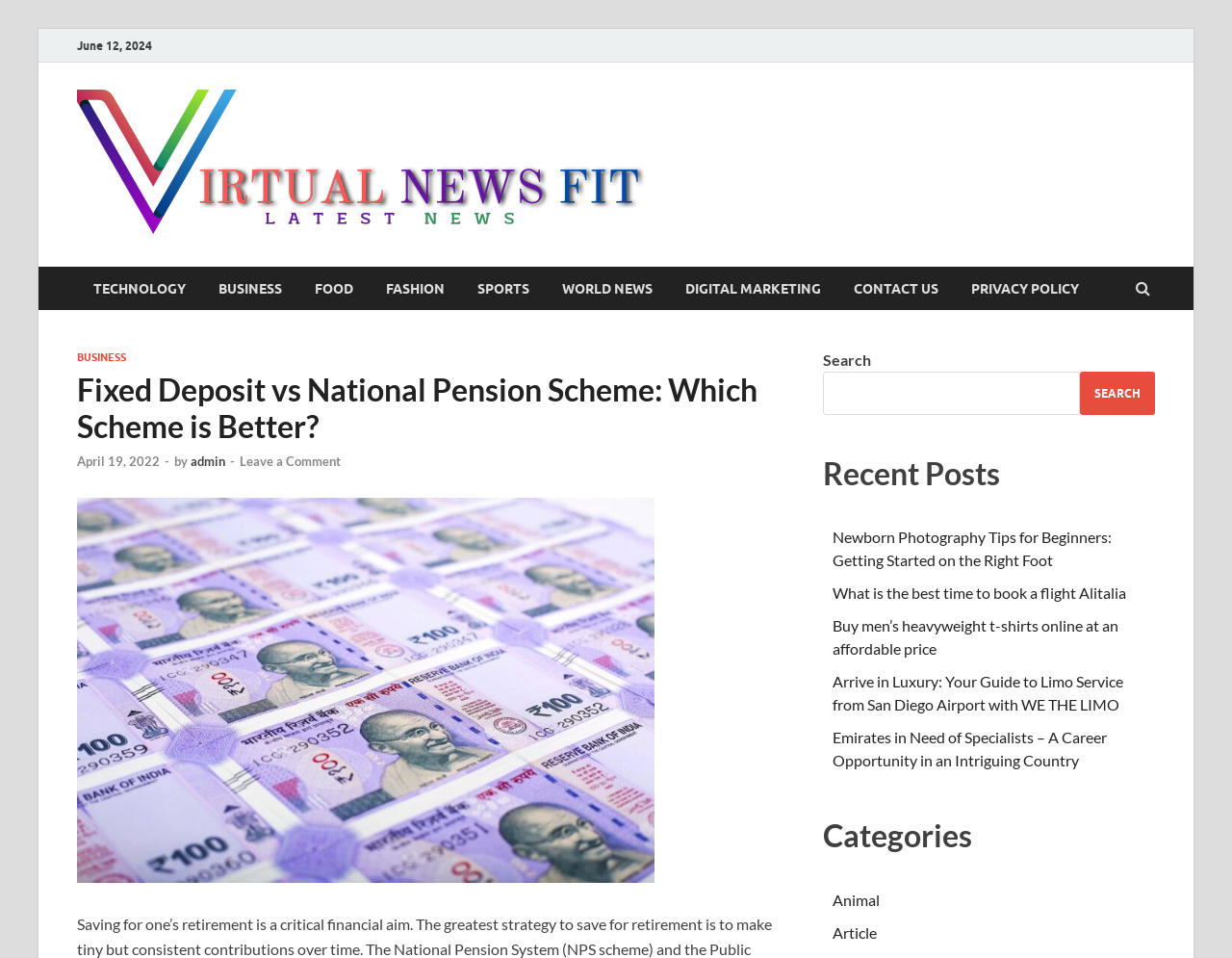Find the bounding box coordinates for the element that must be clicked to complete the instruction: "Click on TECHNOLOGY". The coordinates should be four float numbers between 0 and 1, indicated as [left, top, right, bottom].

[0.062, 0.278, 0.164, 0.324]